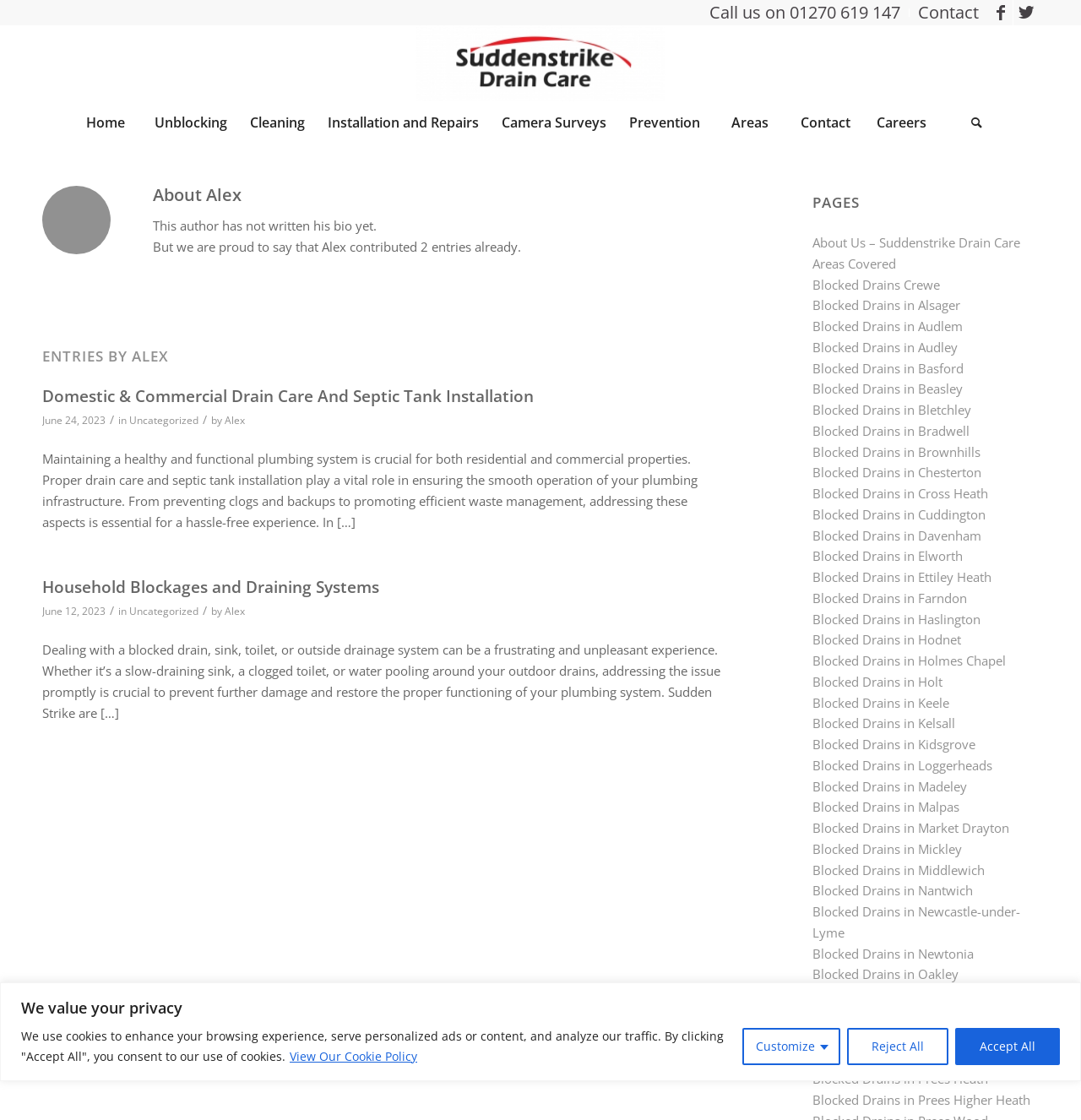Give a succinct answer to this question in a single word or phrase: 
What is the topic of the first article?

Domestic & Commercial Drain Care And Septic Tank Installation